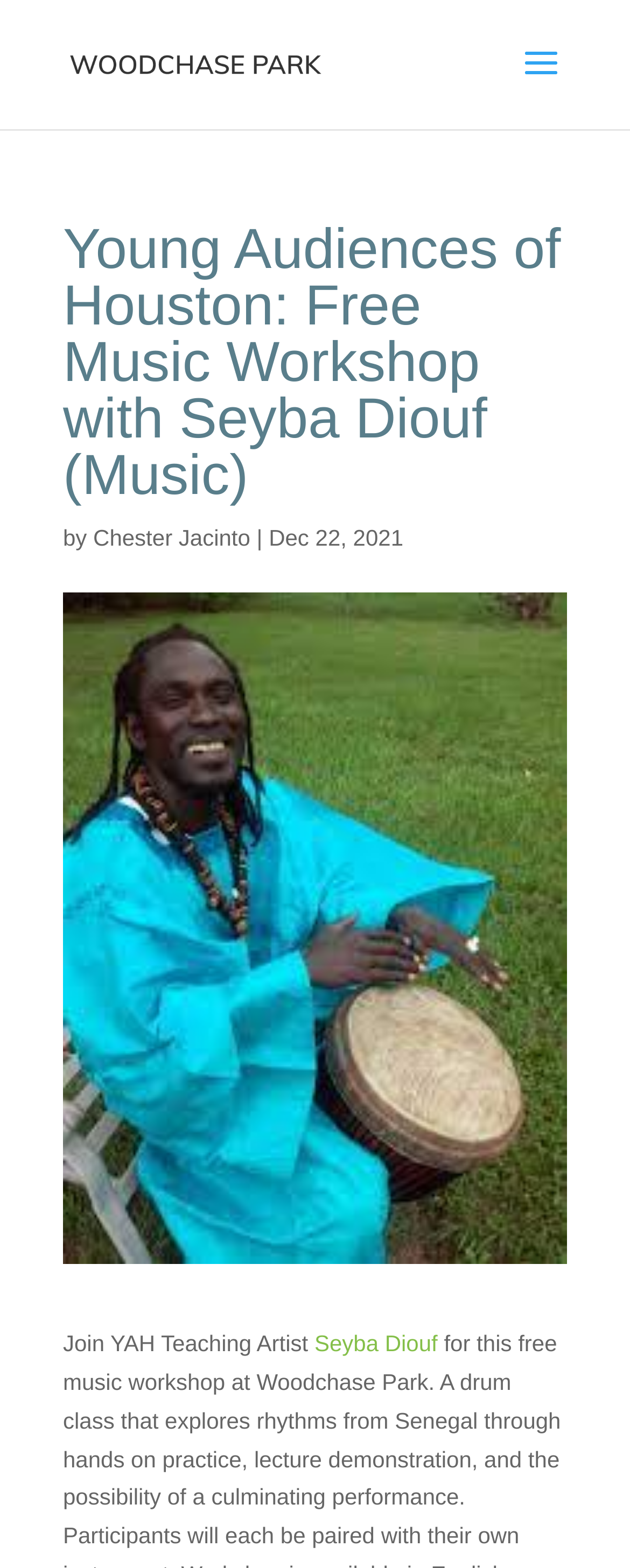Who posted the event on December 22, 2021?
Kindly answer the question with as much detail as you can.

I determined the answer by looking at the link element with the text 'Chester Jacinto' and its proximity to the date 'Dec 22, 2021', suggesting that Chester Jacinto is the person who posted the event.